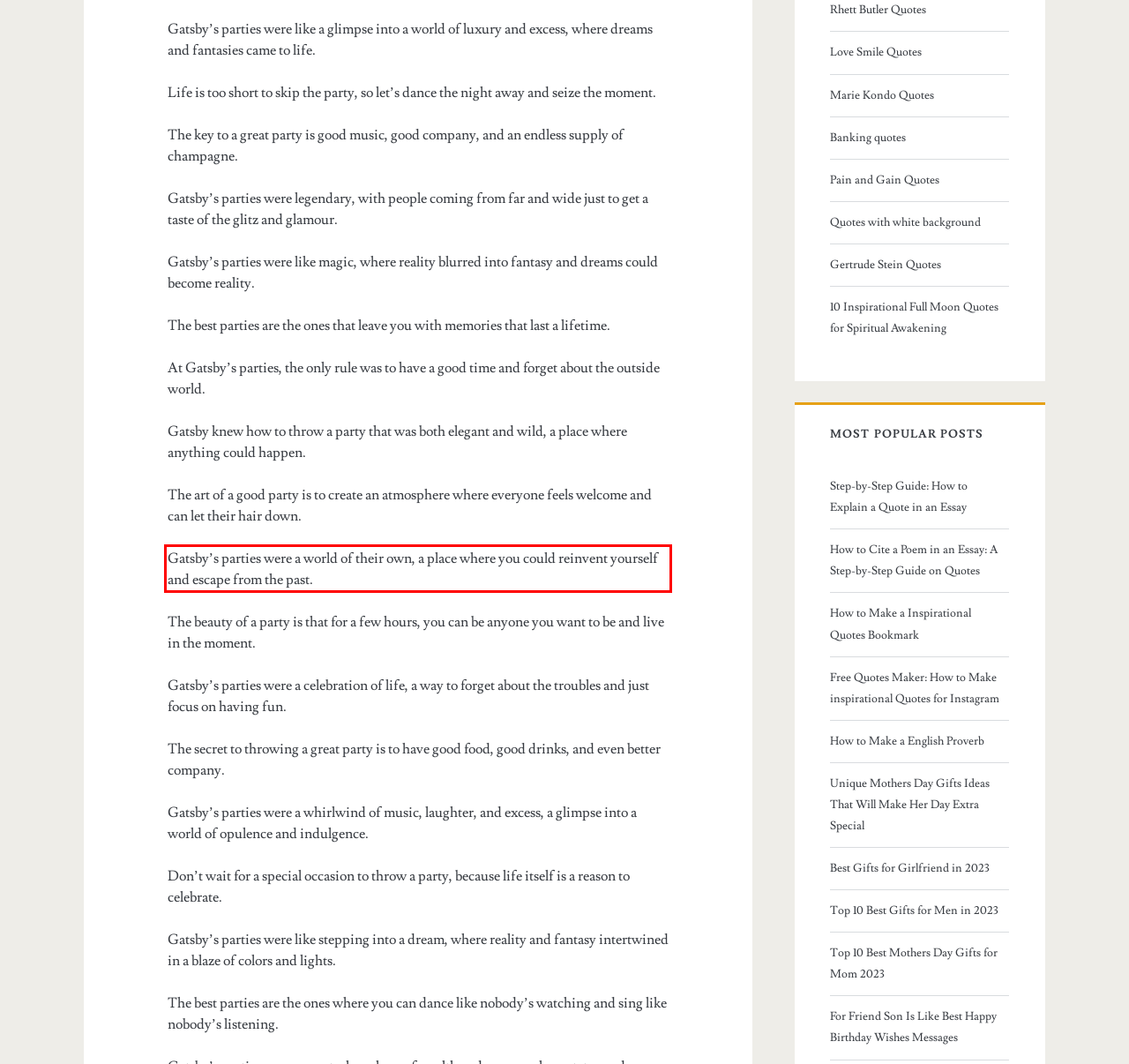Review the webpage screenshot provided, and perform OCR to extract the text from the red bounding box.

Gatsby’s parties were a world of their own, a place where you could reinvent yourself and escape from the past.